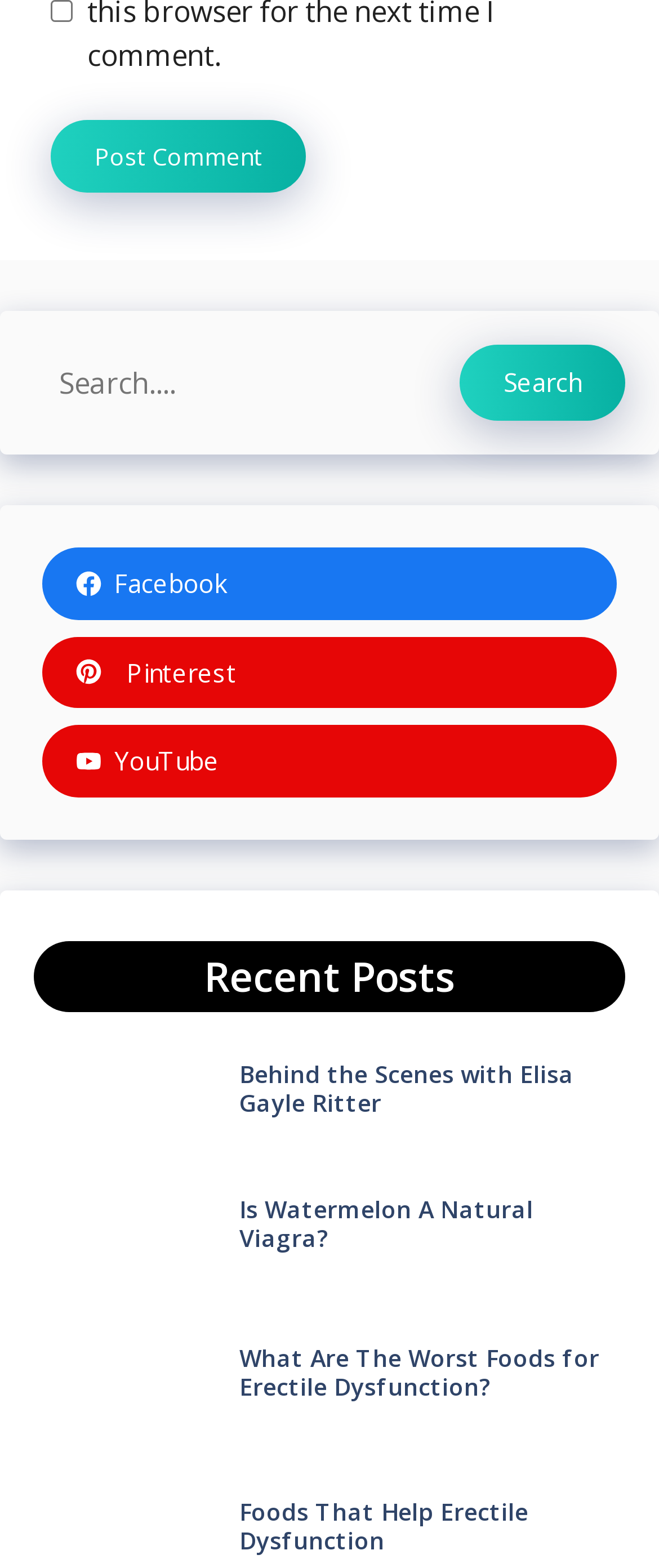What is the title of the first recent post?
Please provide a comprehensive and detailed answer to the question.

The first recent post is located in the lower section of the page and has a heading with the title 'Behind the Scenes with Elisa Gayle Ritter'. This suggests that it is a recent post on the website.